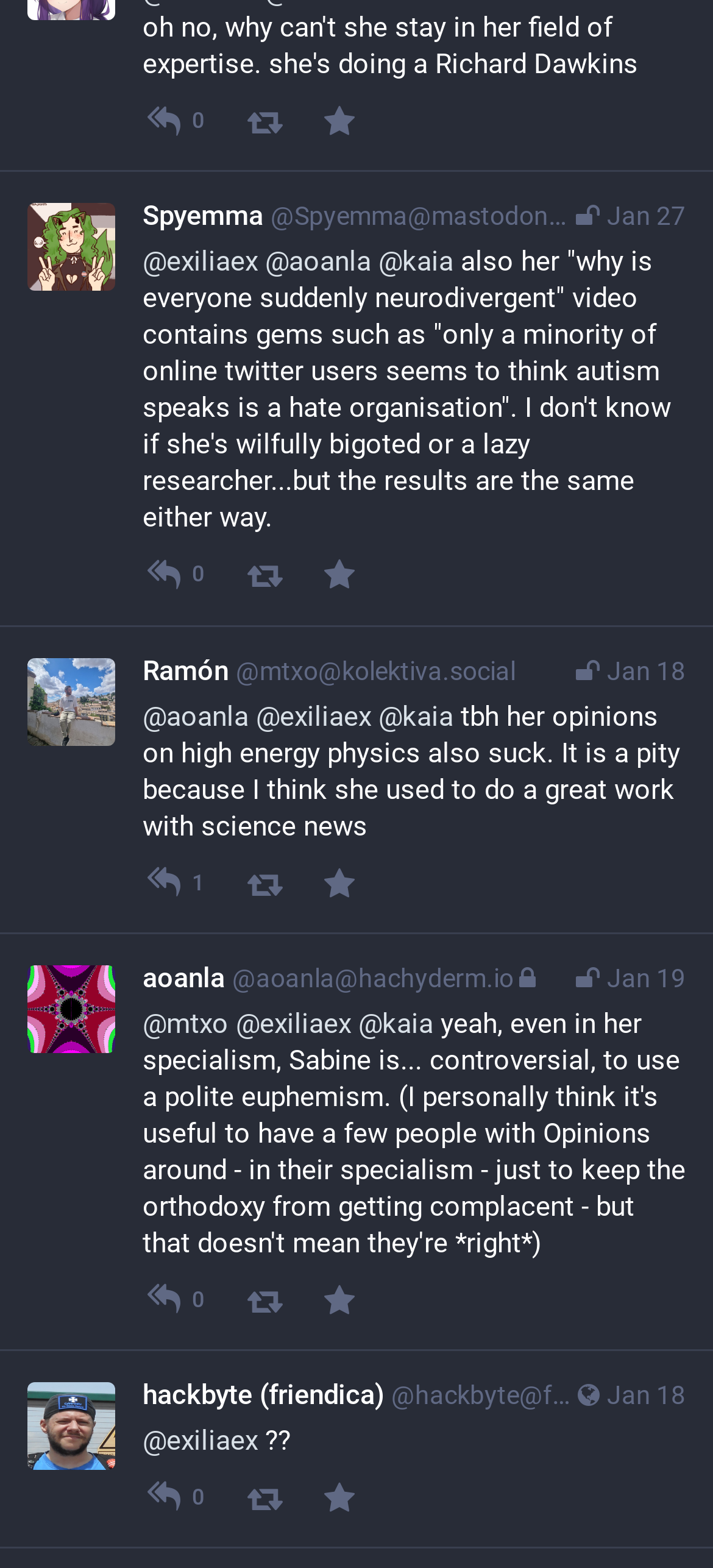Respond to the following question with a brief word or phrase:
What is the content of the longest post on the page?

i sometimes hate watch bigots, but i keep putting off watching her because status quo liberals from germany are the worst invention of humanity, and germany should have been split into 8 parts post ww2